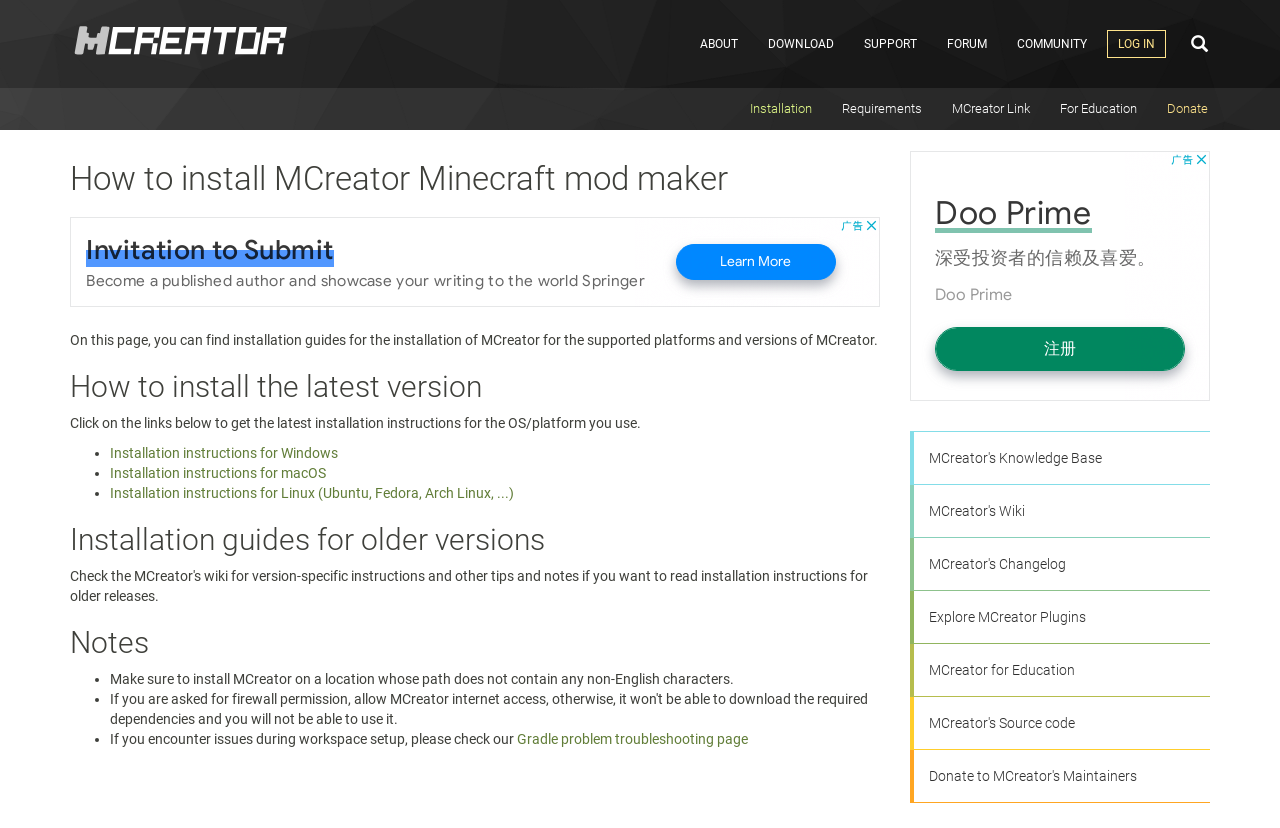What is the troubleshooting page for Gradle issues?
Based on the image, answer the question with as much detail as possible.

The webpage mentions that if users encounter issues during workspace setup, they should check the Gradle problem troubleshooting page for help.